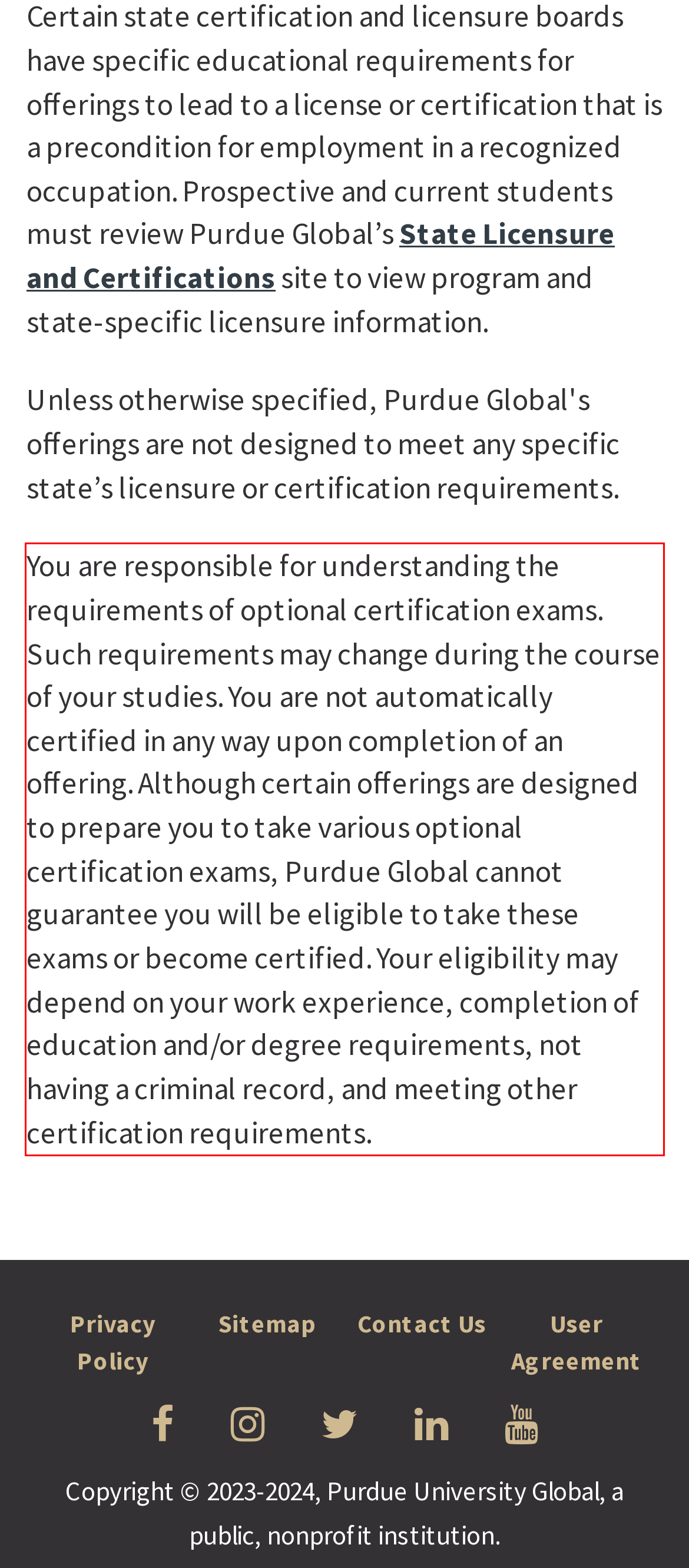In the given screenshot, locate the red bounding box and extract the text content from within it.

You are responsible for understanding the requirements of optional certification exams. Such requirements may change during the course of your studies. You are not automatically certified in any way upon completion of an offering. Although certain offerings are designed to prepare you to take various optional certification exams, Purdue Global cannot guarantee you will be eligible to take these exams or become certified. Your eligibility may depend on your work experience, completion of education and/or degree requirements, not having a criminal record, and meeting other certification requirements.